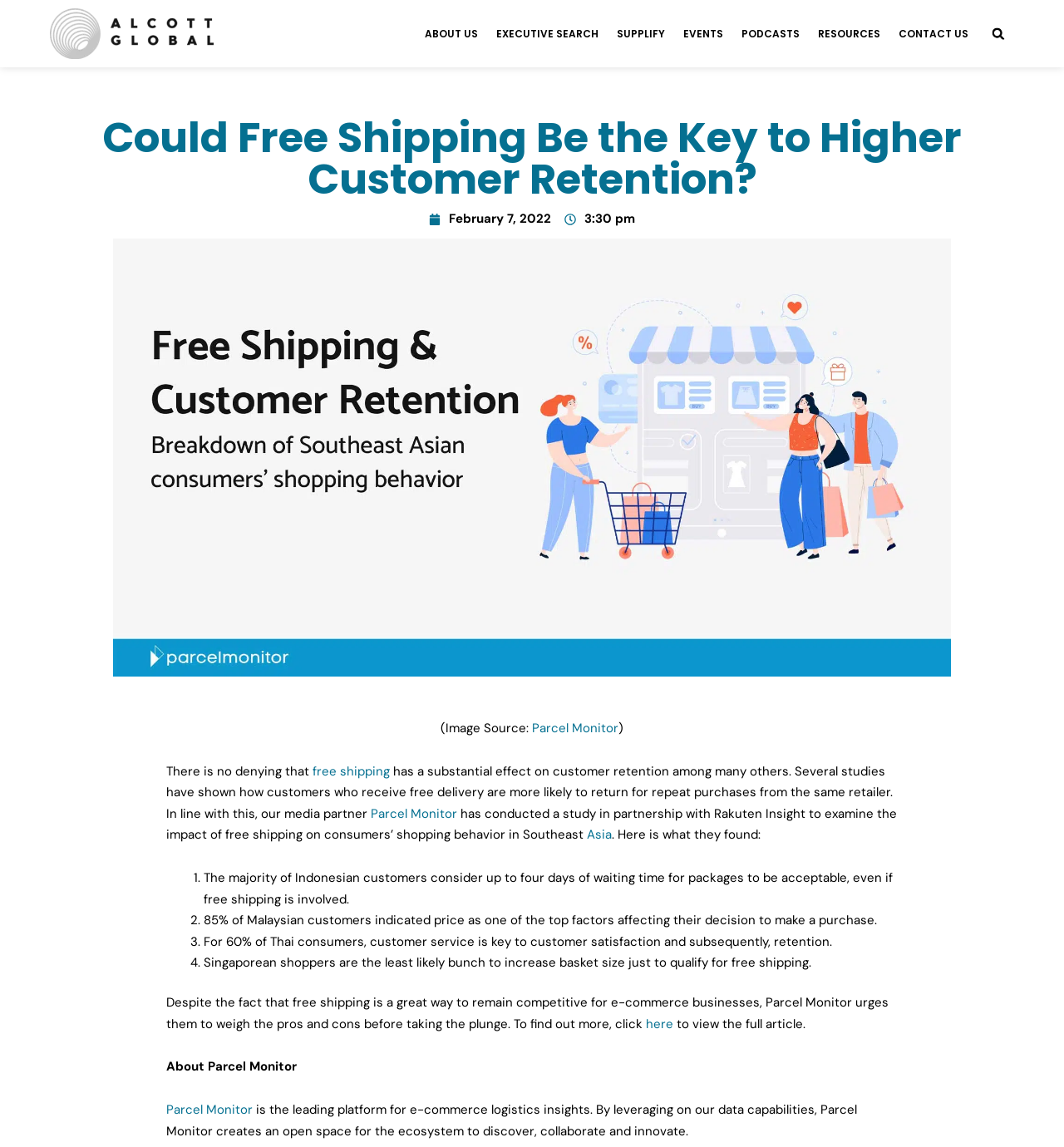Utilize the details in the image to give a detailed response to the question: What is the name of the media partner mentioned in the article?

The media partner mentioned in the article is Parcel Monitor, which is mentioned as having conducted a study in partnership with Rakuten Insight to examine the impact of free shipping on consumers’ shopping behavior in Southeast Asia.